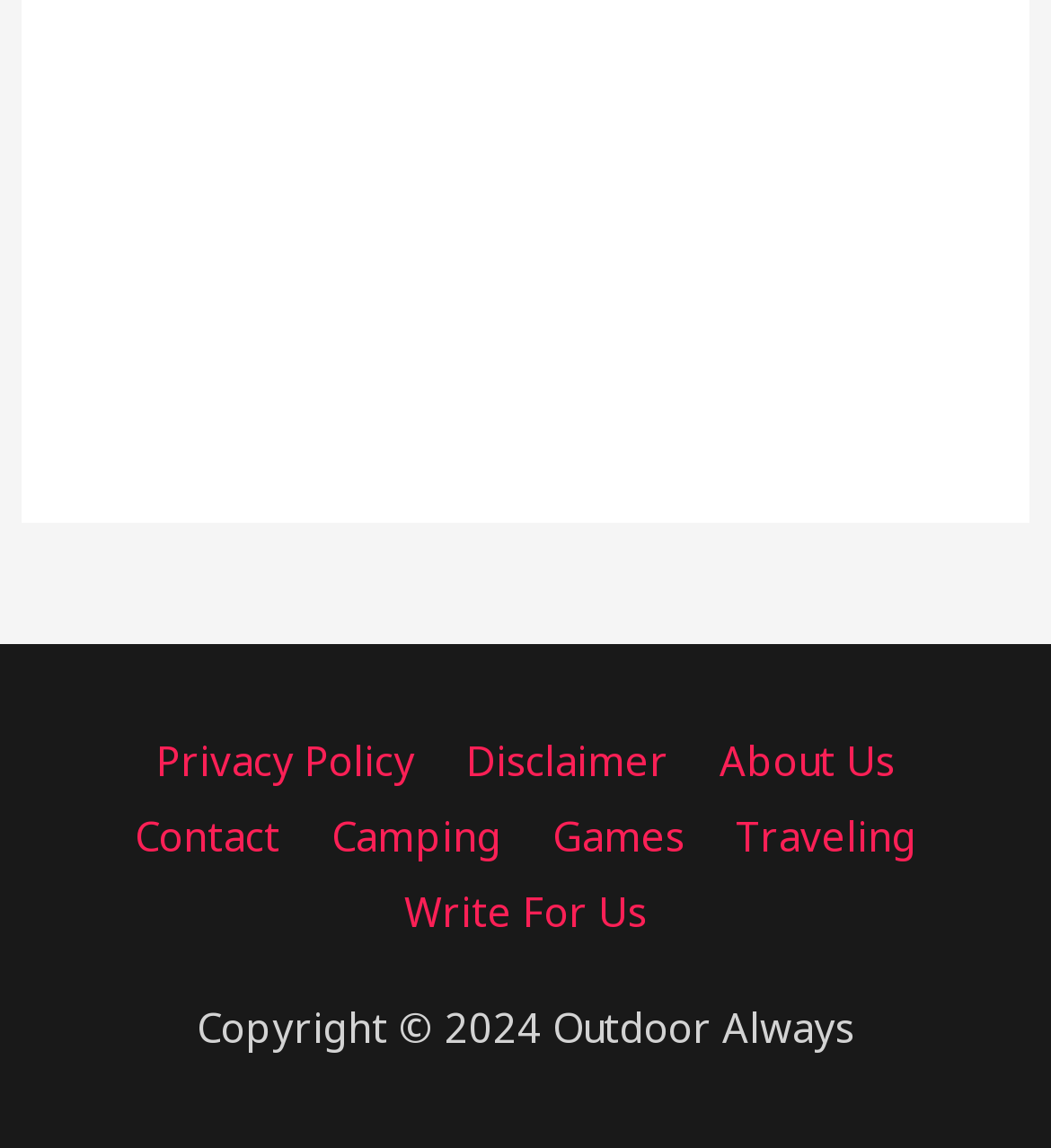Based on the description "Disclaimer", find the bounding box of the specified UI element.

[0.424, 0.639, 0.655, 0.686]